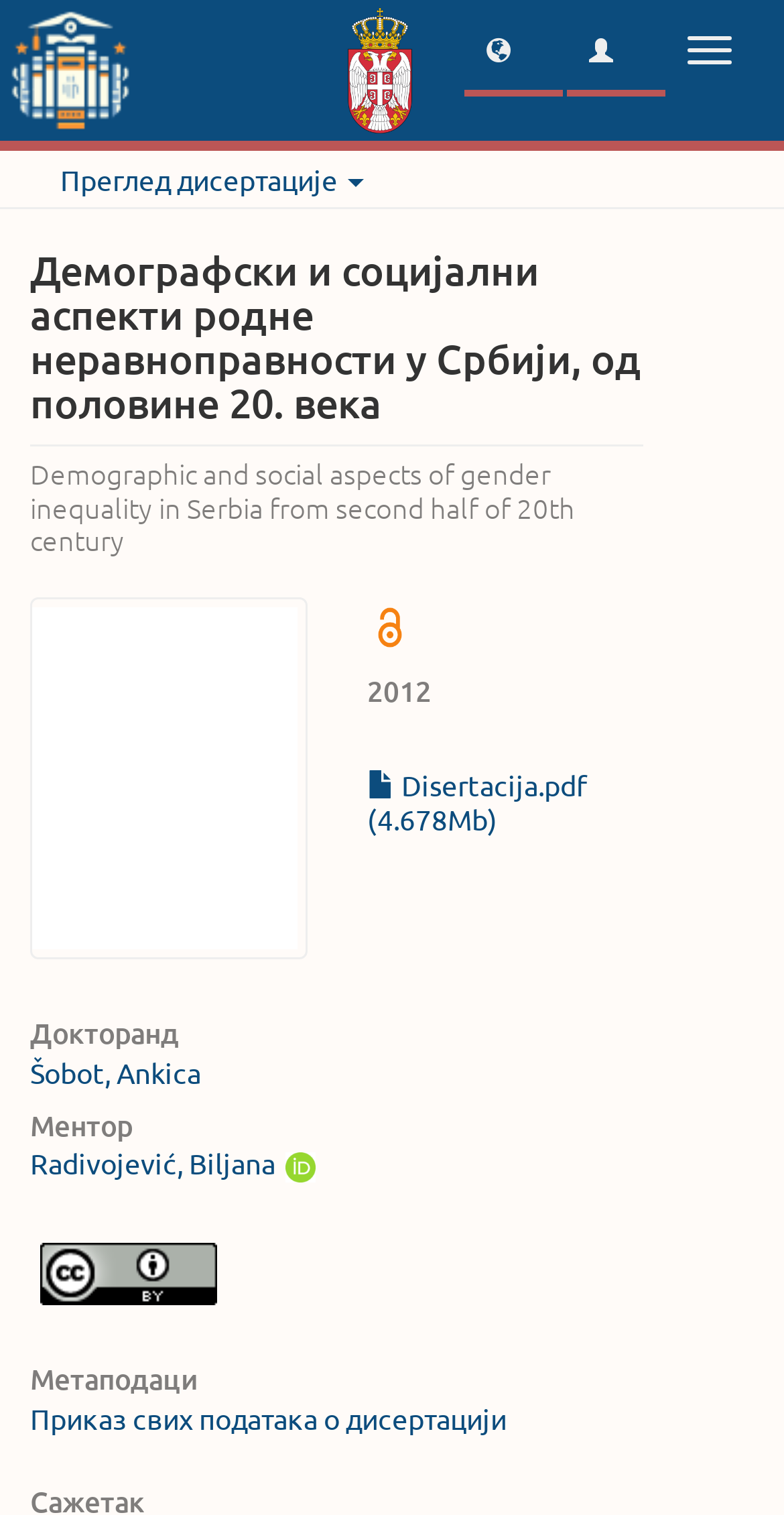Identify the bounding box coordinates of the clickable region required to complete the instruction: "View dissertation". The coordinates should be given as four float numbers within the range of 0 and 1, i.e., [left, top, right, bottom].

[0.077, 0.109, 0.464, 0.13]